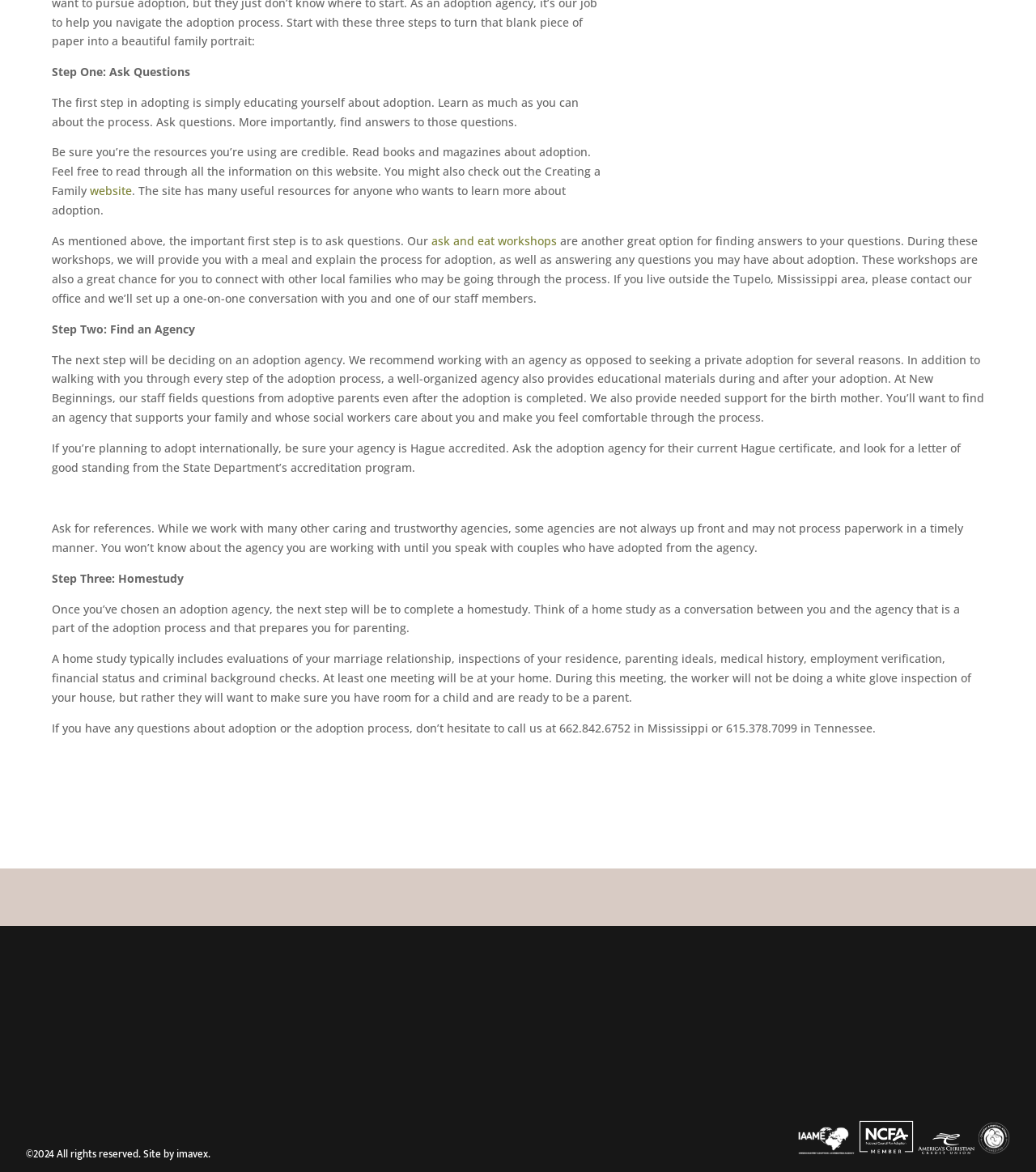Identify the bounding box for the UI element specified in this description: "ask and eat workshops". The coordinates must be four float numbers between 0 and 1, formatted as [left, top, right, bottom].

[0.416, 0.199, 0.538, 0.212]